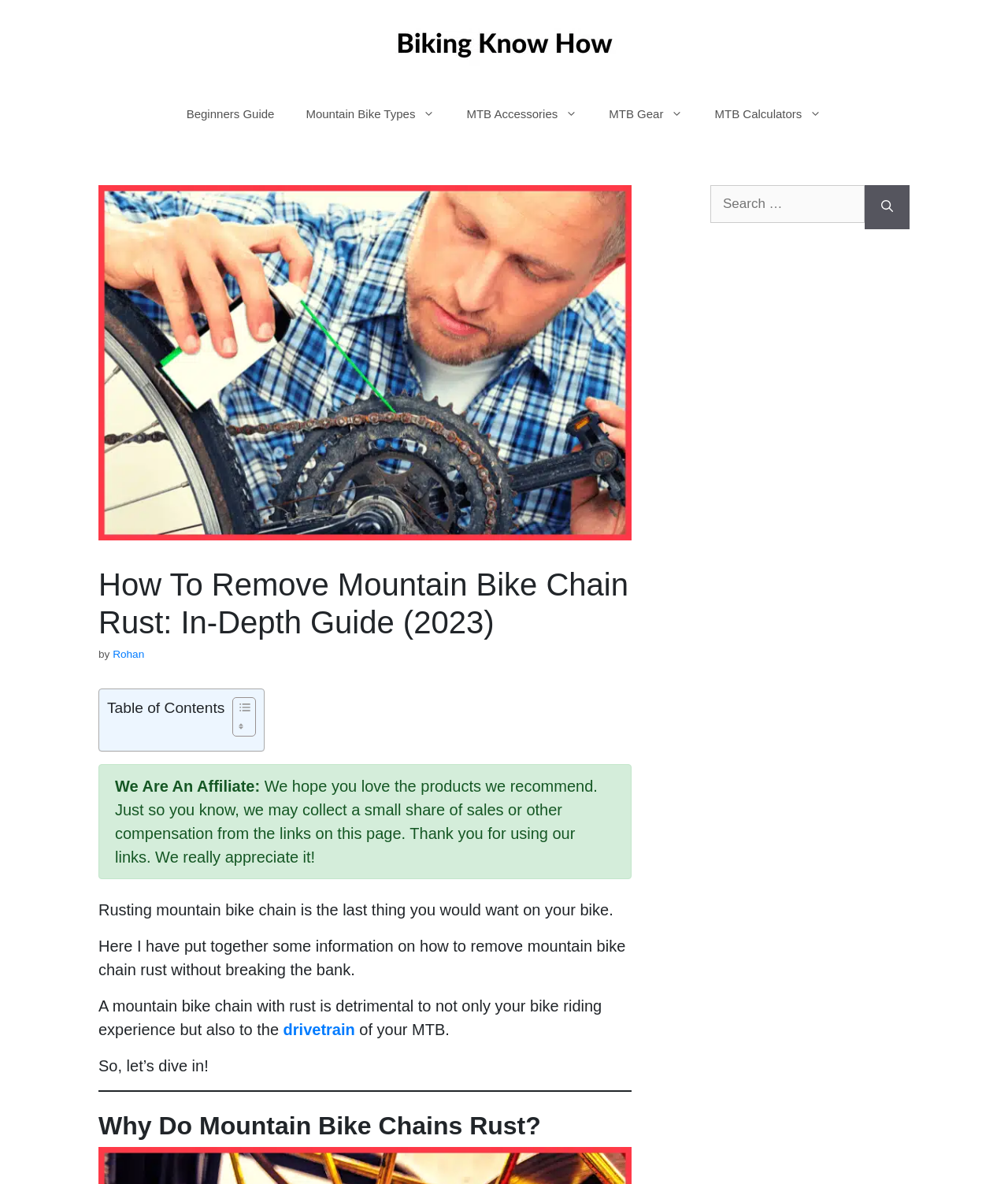Please answer the following query using a single word or phrase: 
What is the purpose of the 'Table of Contents' section?

To provide a summary of the webpage content